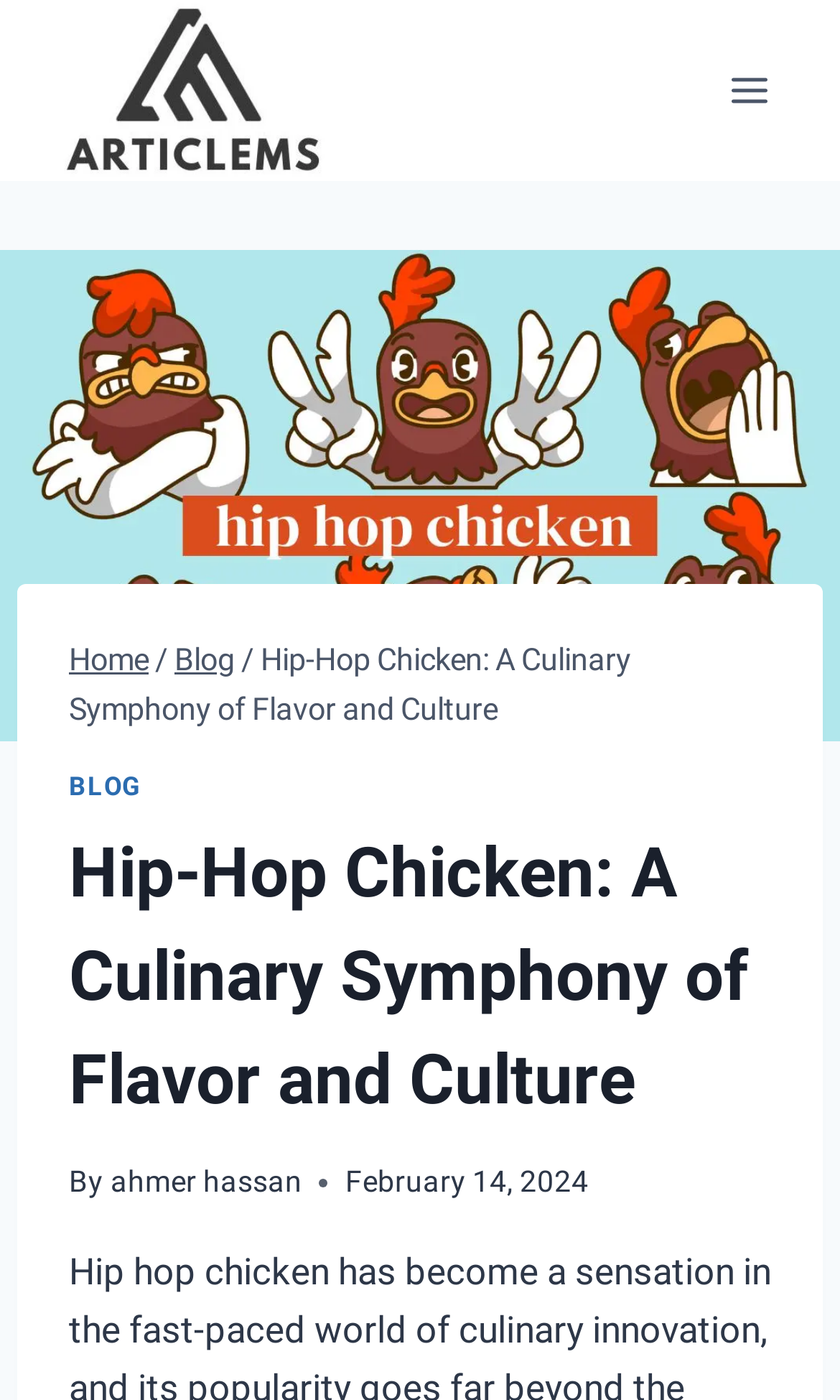What is the current section of the website?
We need a detailed and exhaustive answer to the question. Please elaborate.

I found the current section by looking at the breadcrumbs navigation, which shows the current section as 'Blog'.